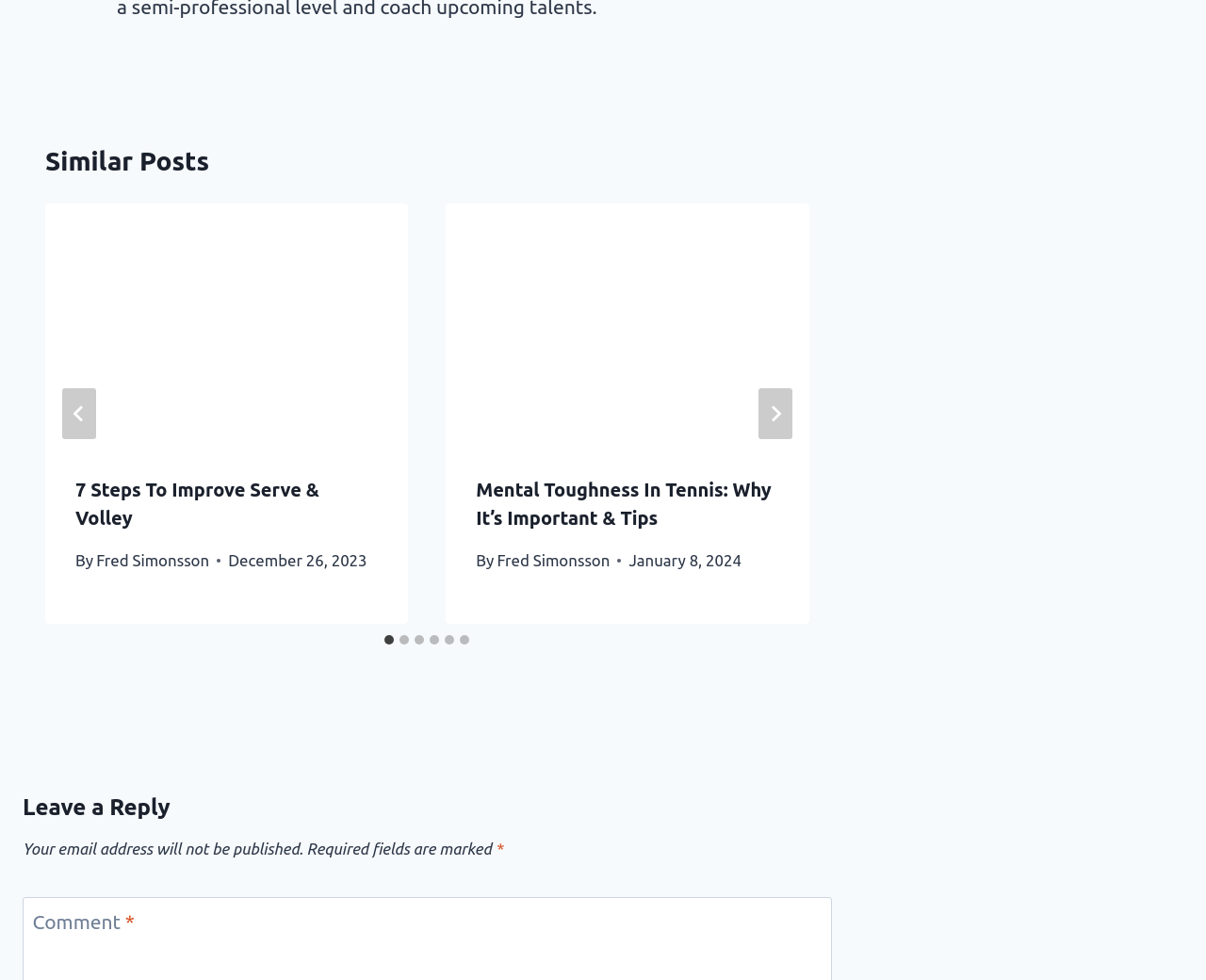Determine the bounding box of the UI element mentioned here: "Fred Simonsson". The coordinates must be in the format [left, top, right, bottom] with values ranging from 0 to 1.

[0.08, 0.562, 0.174, 0.581]